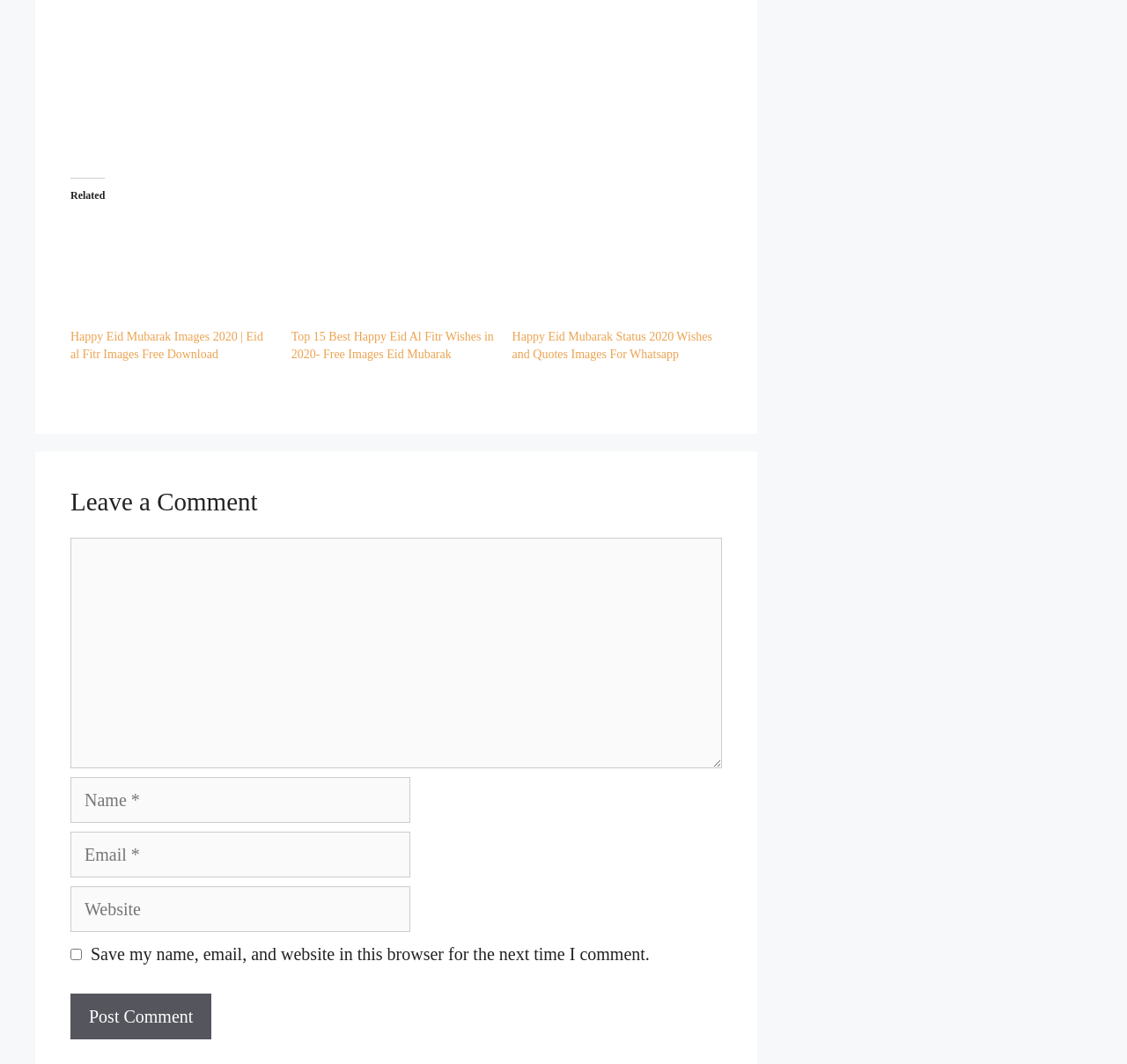Find the bounding box coordinates of the clickable area required to complete the following action: "Click on the 'Happy eid al fitr wishes 2020' link".

[0.258, 0.2, 0.439, 0.309]